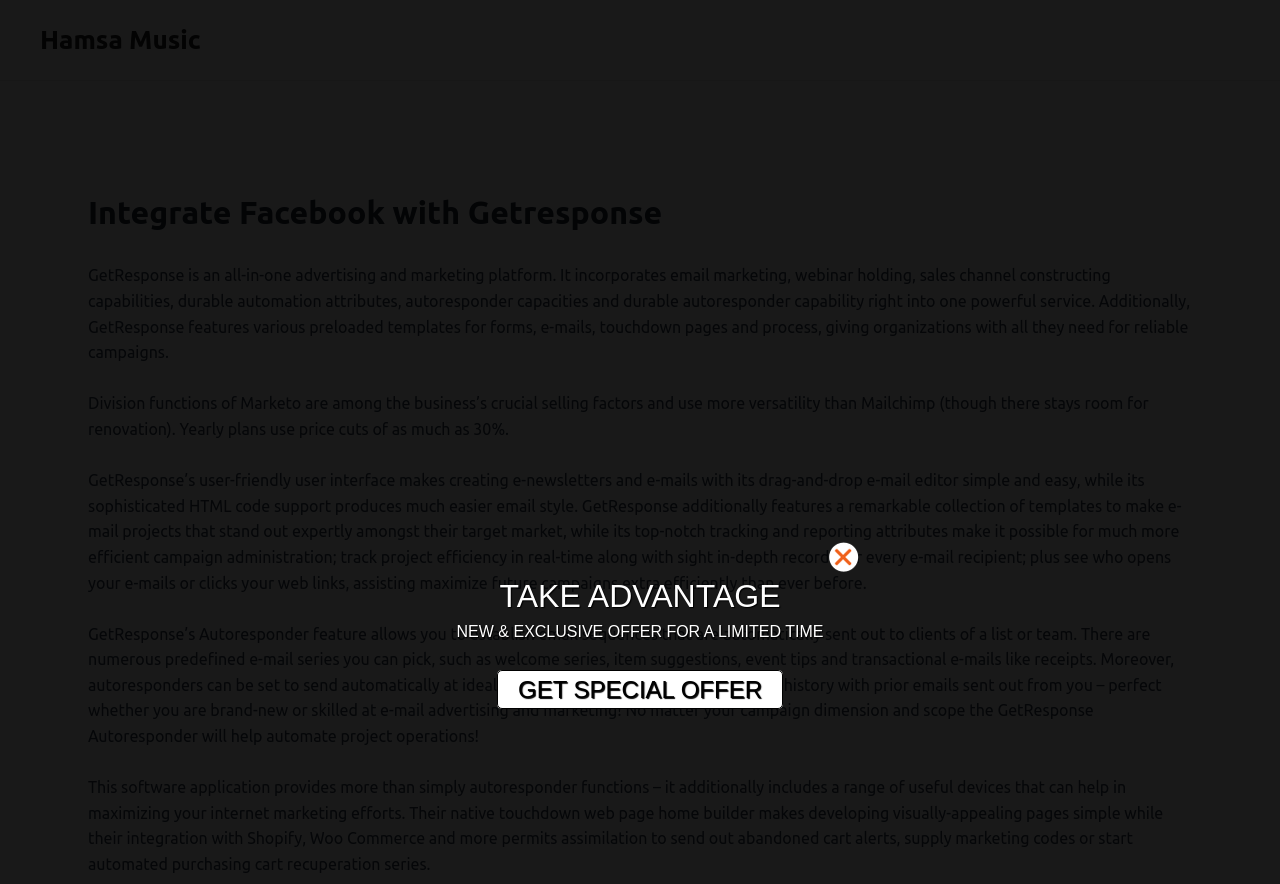Bounding box coordinates are to be given in the format (top-left x, top-left y, bottom-right x, bottom-right y). All values must be floating point numbers between 0 and 1. Provide the bounding box coordinate for the UI element described as: parent_node: TAKE ADVANTAGE

[0.648, 0.613, 0.68, 0.661]